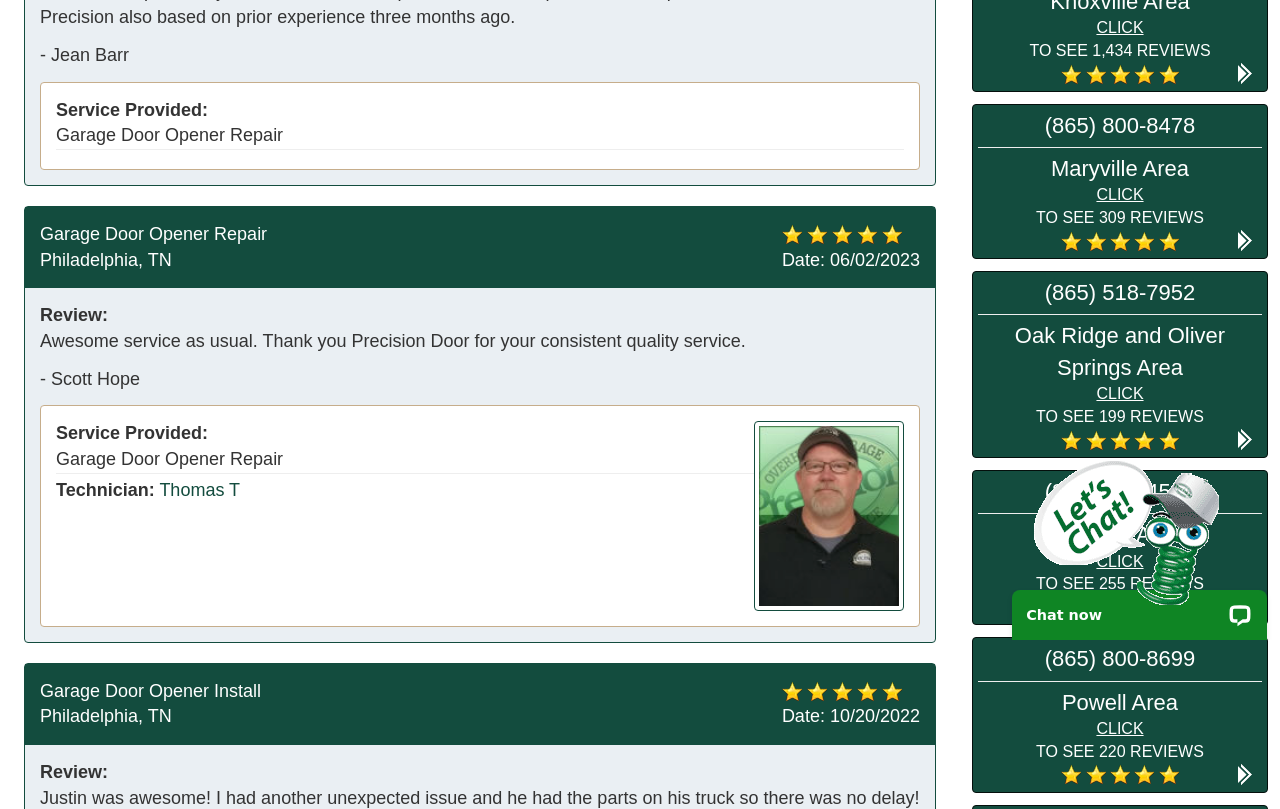Determine the bounding box for the UI element that matches this description: "Thomas T".

[0.125, 0.593, 0.188, 0.618]